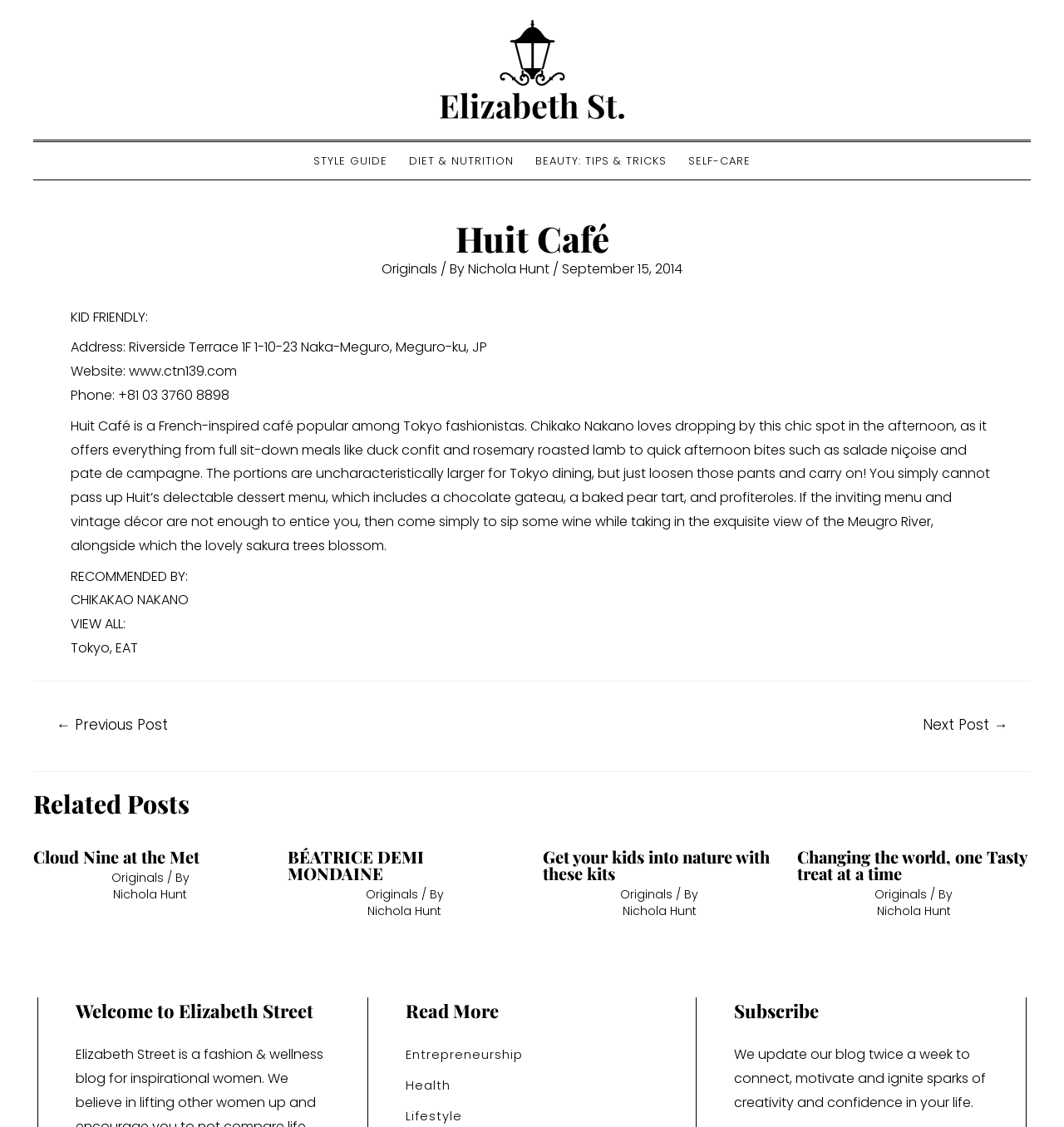Using the information in the image, give a detailed answer to the following question: How many related posts are there?

The related posts can be found in the section 'Related Posts' which contains four article elements, each with a heading and a link.